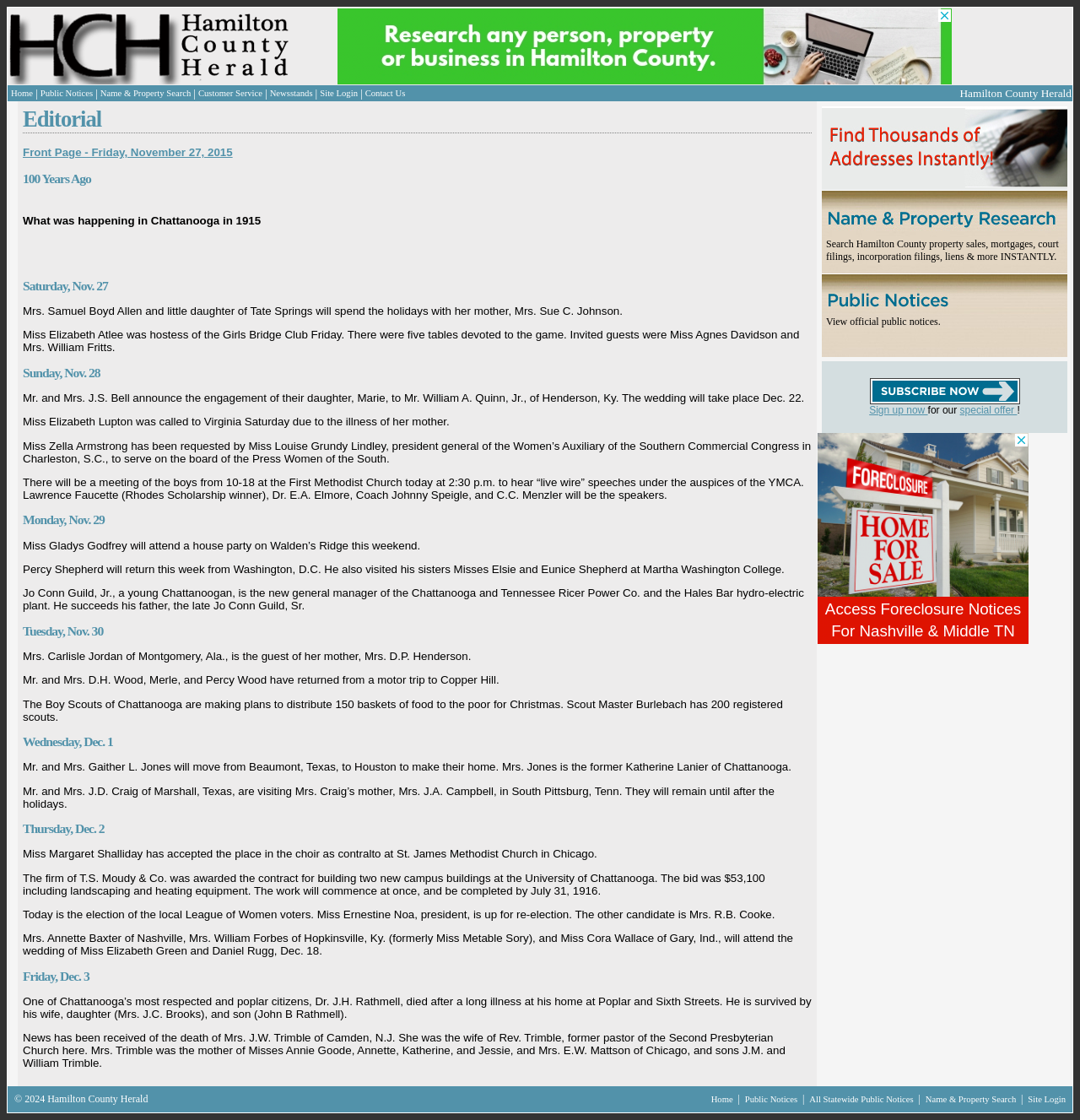Please give a short response to the question using one word or a phrase:
What can be searched on this website?

Hamilton County property sales, mortgages, court filings, incorporation filings, liens & more